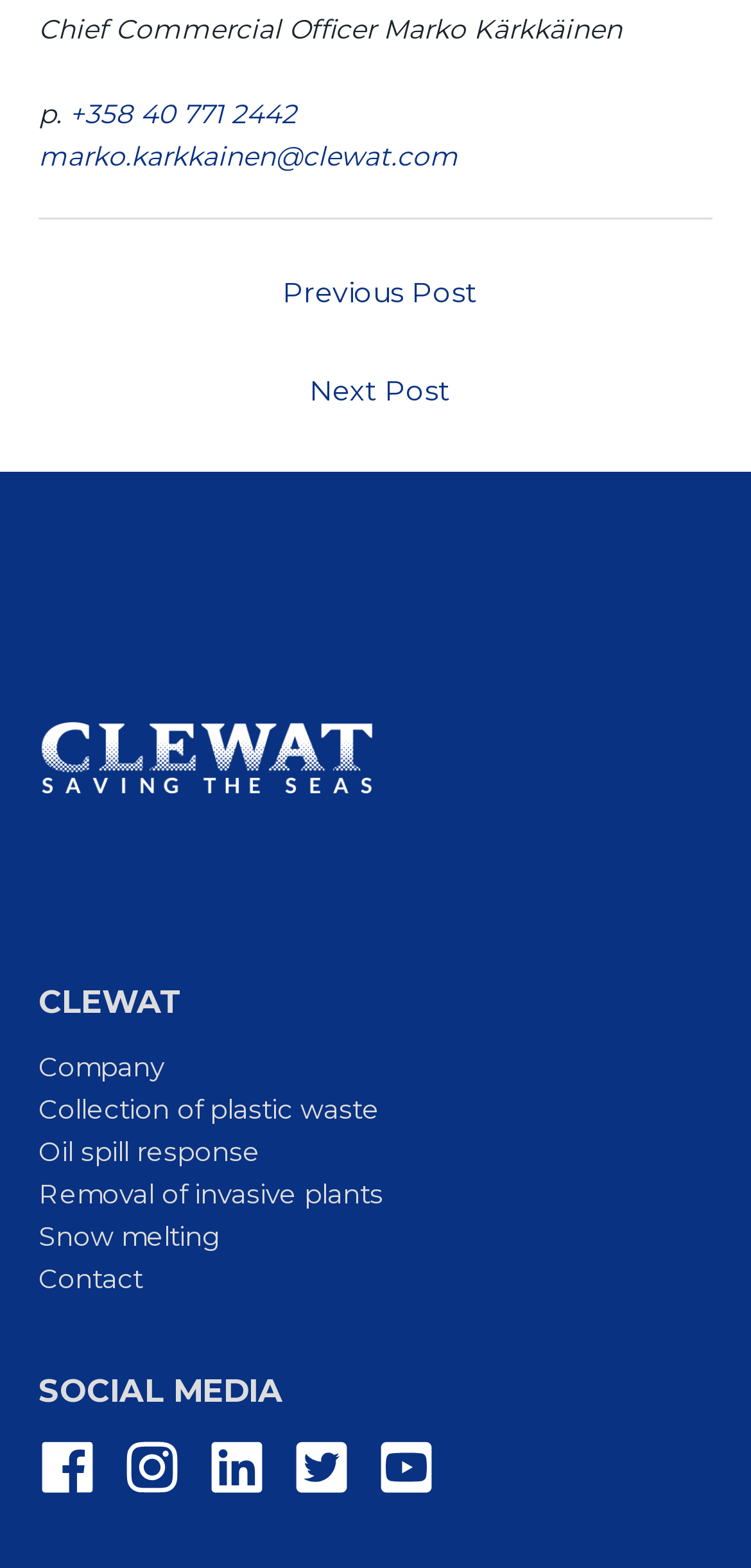Please provide the bounding box coordinates for the element that needs to be clicked to perform the instruction: "View Marko Kärkkäinen's contact information". The coordinates must consist of four float numbers between 0 and 1, formatted as [left, top, right, bottom].

[0.051, 0.063, 0.405, 0.082]